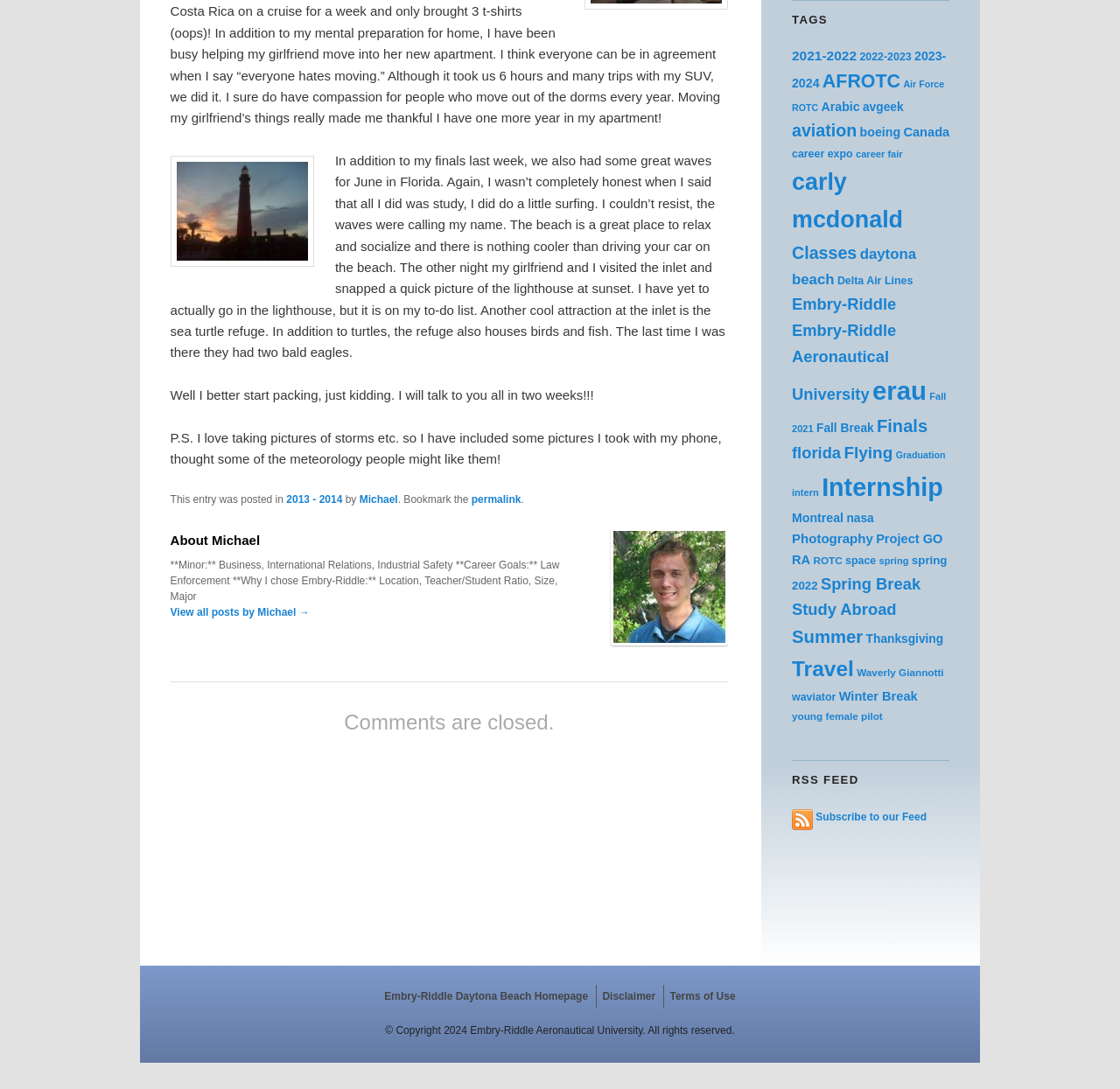Please locate the bounding box coordinates of the element that should be clicked to complete the given instruction: "Visit the Embry-Riddle Daytona Beach Homepage".

[0.343, 0.909, 0.525, 0.921]